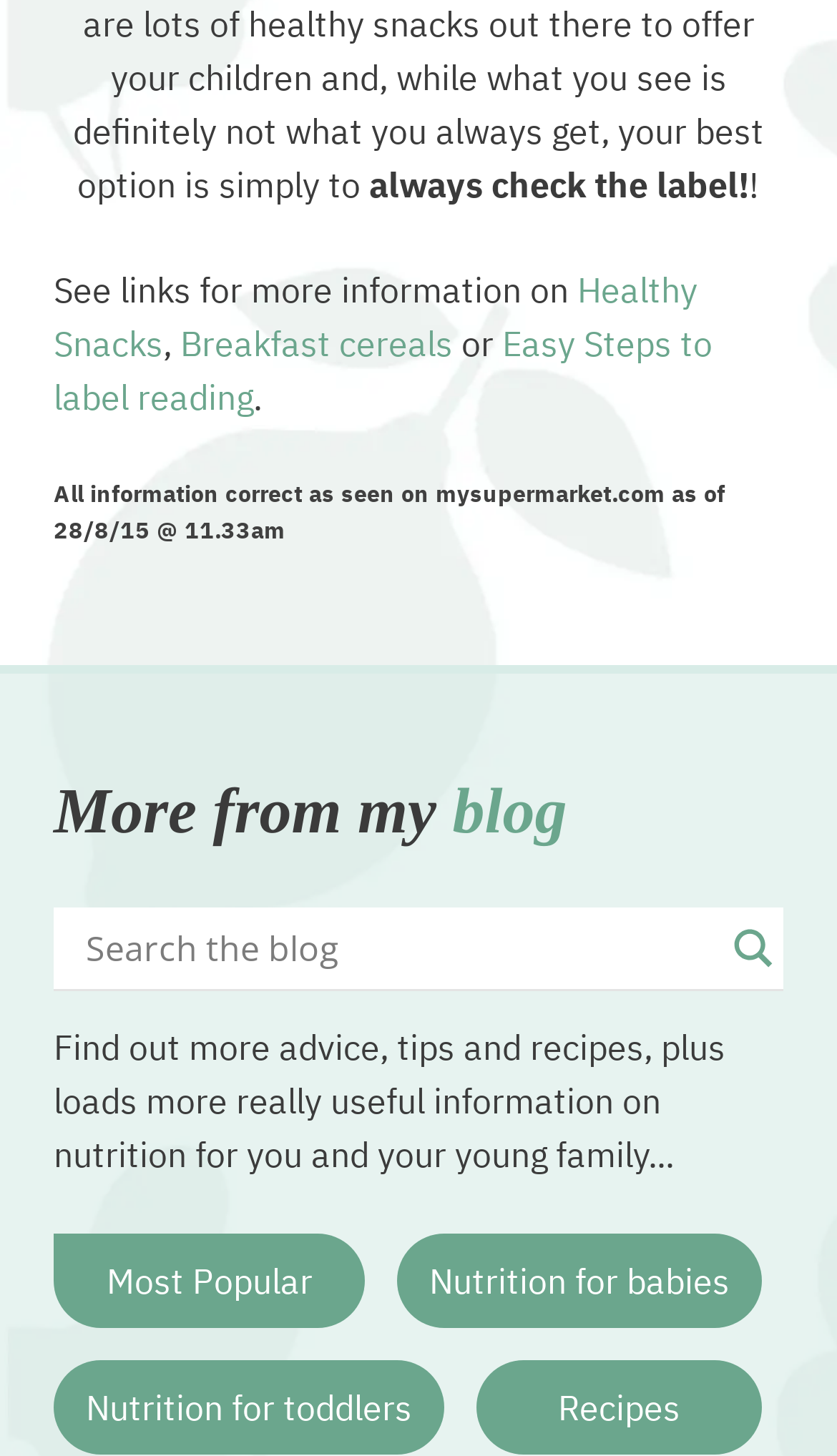What is the purpose of the search form?
Please answer using one word or phrase, based on the screenshot.

To search the website